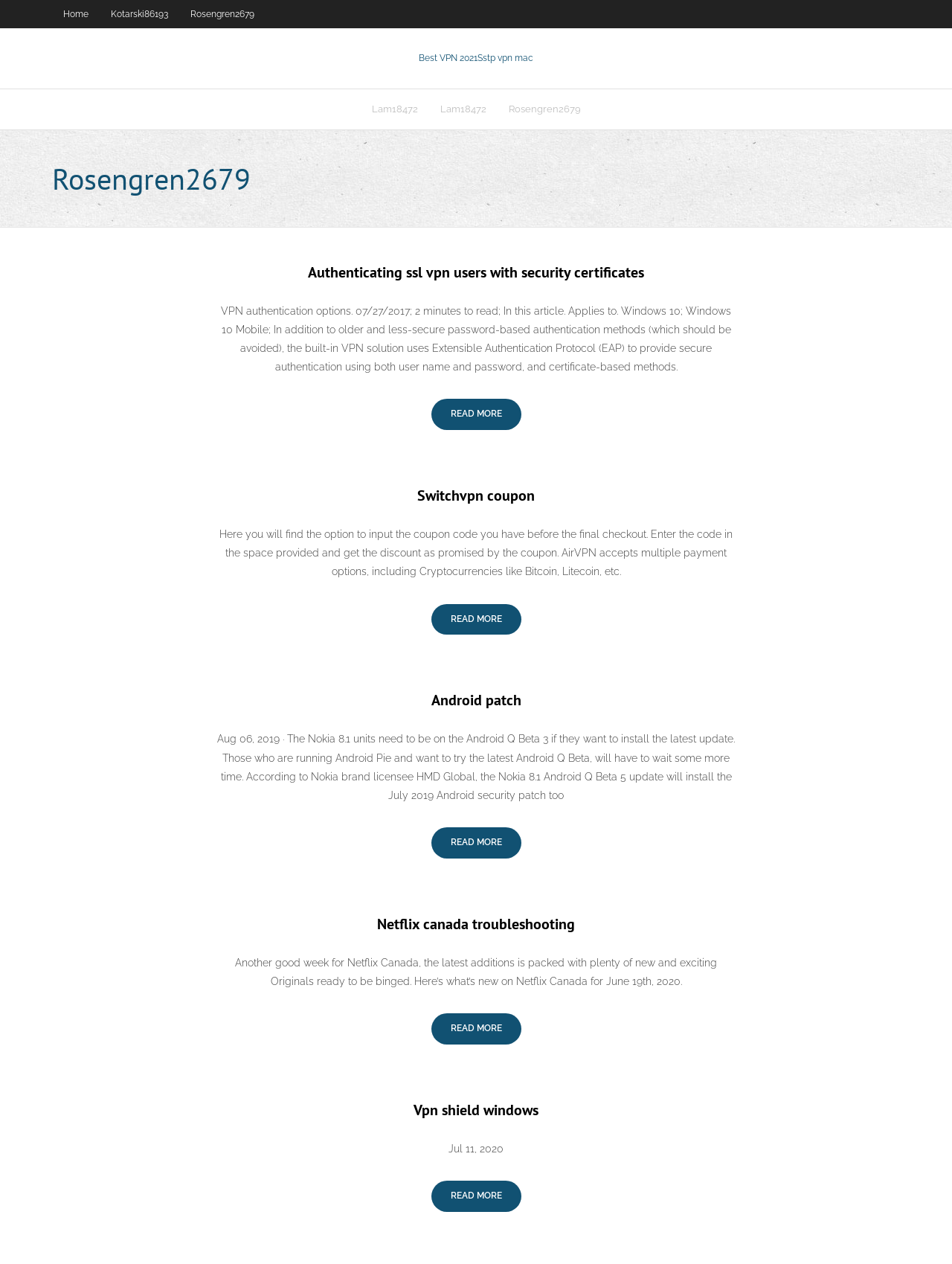Can you show the bounding box coordinates of the region to click on to complete the task described in the instruction: "Read more about Authenticating ssl vpn users with security certificates"?

[0.453, 0.316, 0.547, 0.34]